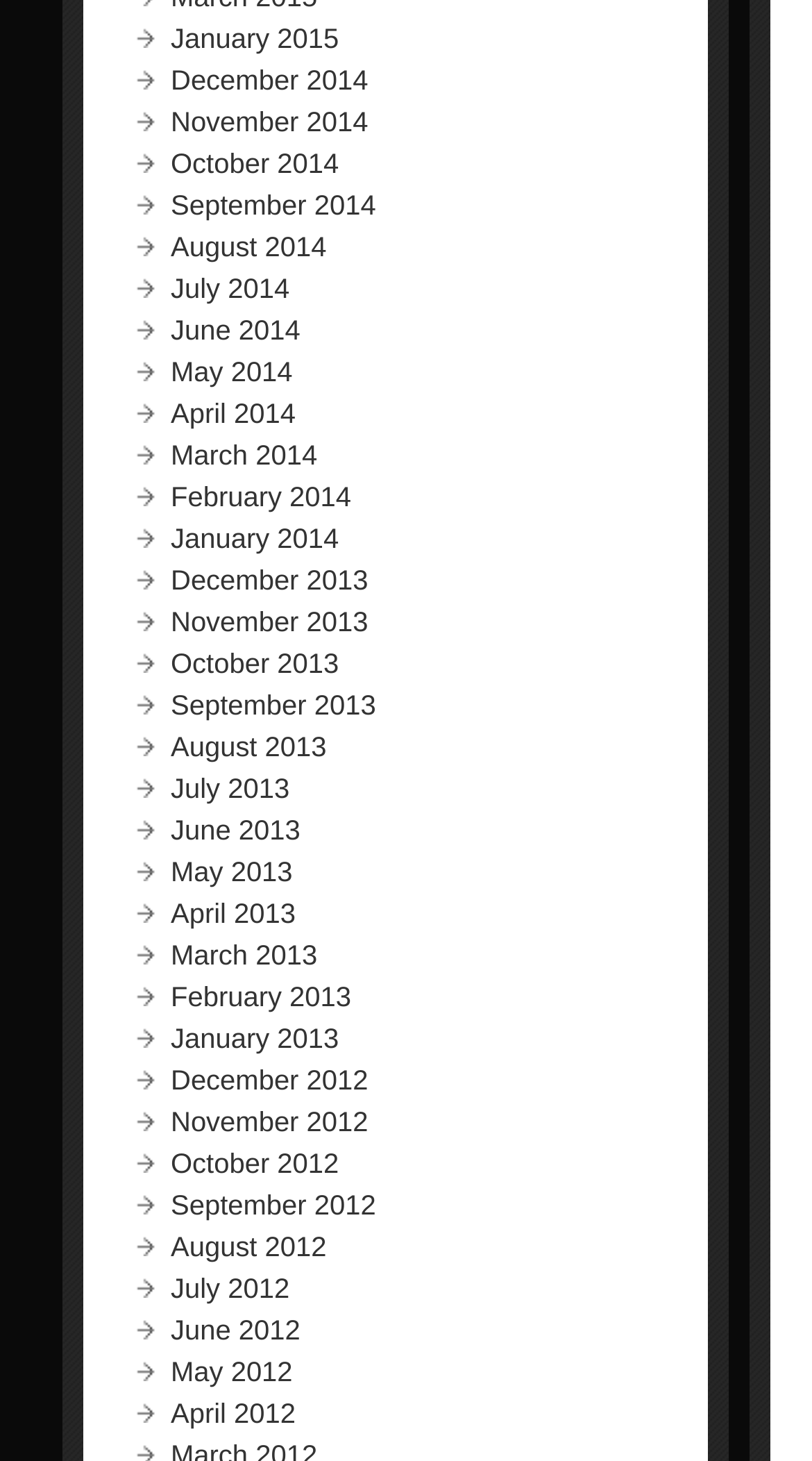Highlight the bounding box coordinates of the element you need to click to perform the following instruction: "View November 2014."

[0.21, 0.073, 0.453, 0.094]